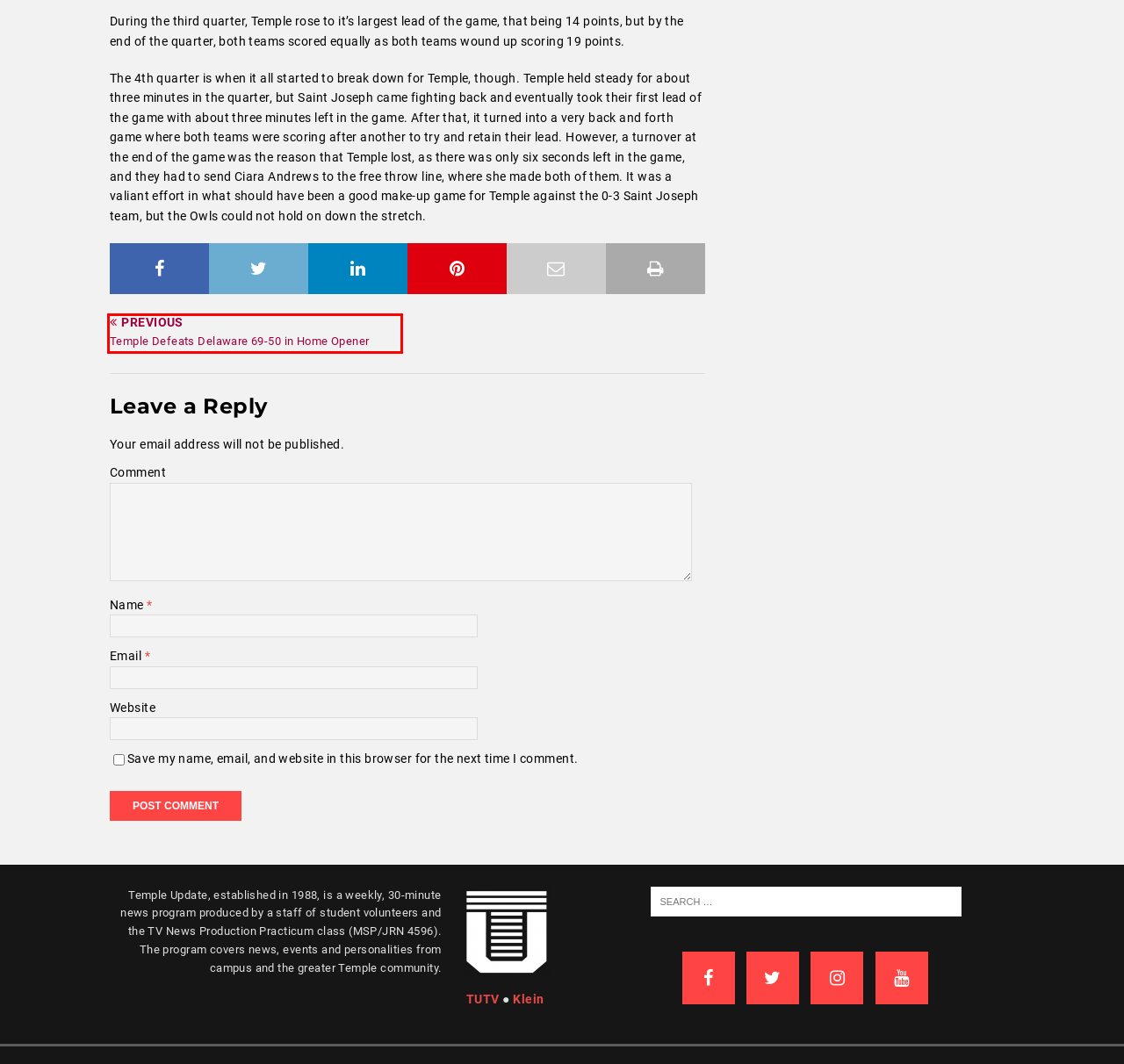You are looking at a webpage screenshot with a red bounding box around an element. Pick the description that best matches the new webpage after interacting with the element in the red bounding box. The possible descriptions are:
A. Update Now / Ahora - Temple Update
B. Watch Live
C. Klein College of Media and Communication
D. Submit a Tip - Temple Update
E. Broadcasts - Temple Update
F. Month: November 2015 - Temple Update
G. Category: SportsDesk - Temple Update
H. Temple Defeats Delaware 69-50 in Home Opener - Temple Update

H